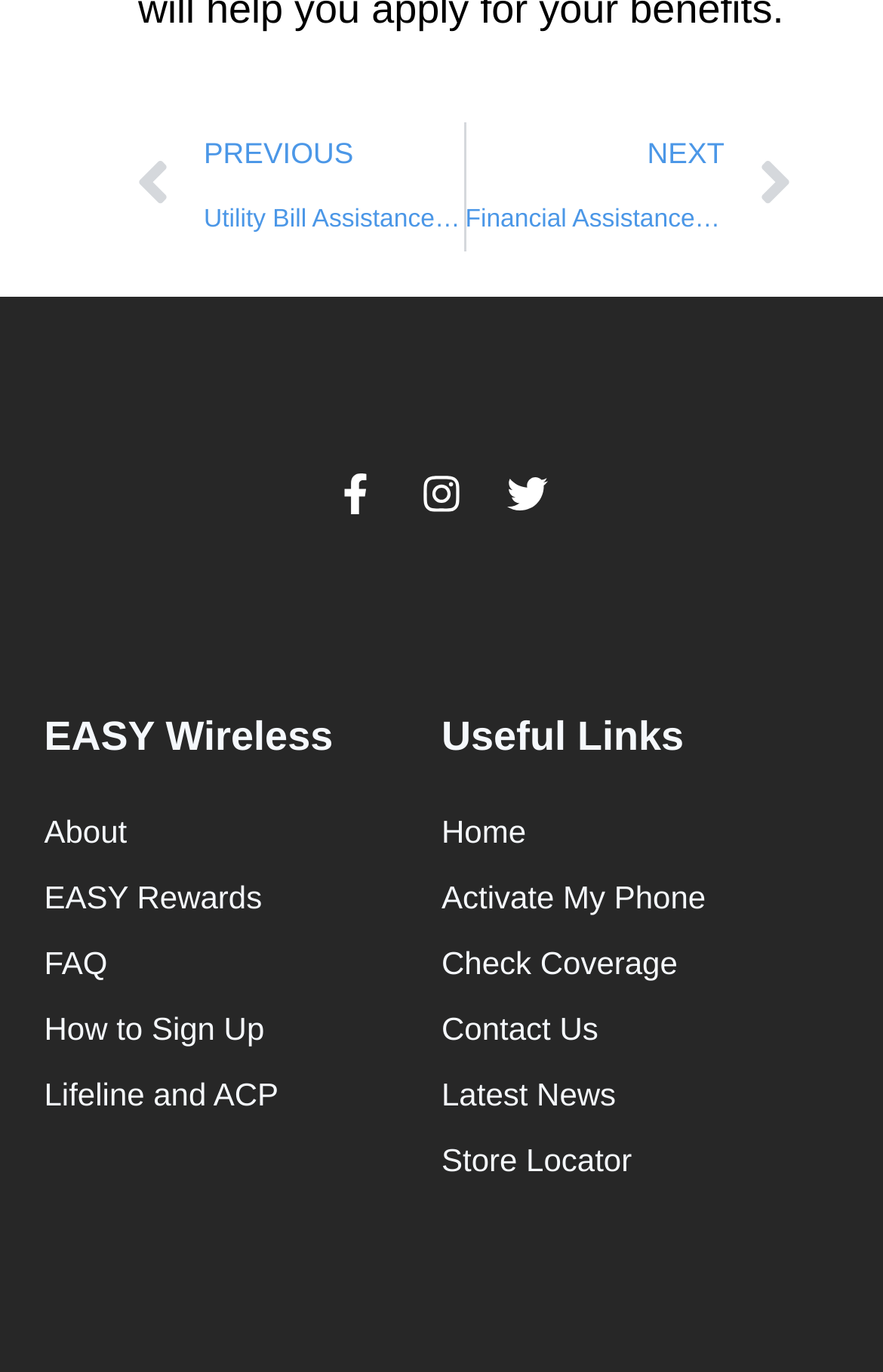Please provide a detailed answer to the question below by examining the image:
How many navigation links are present in the 'EASY Wireless' section?

I counted the number of navigation links in the 'EASY Wireless' section by looking at the links with text 'About', 'EASY Rewards', 'FAQ', 'How to Sign Up', 'Lifeline and ACP', and their corresponding bounding box coordinates, which suggest that they are part of the same section.